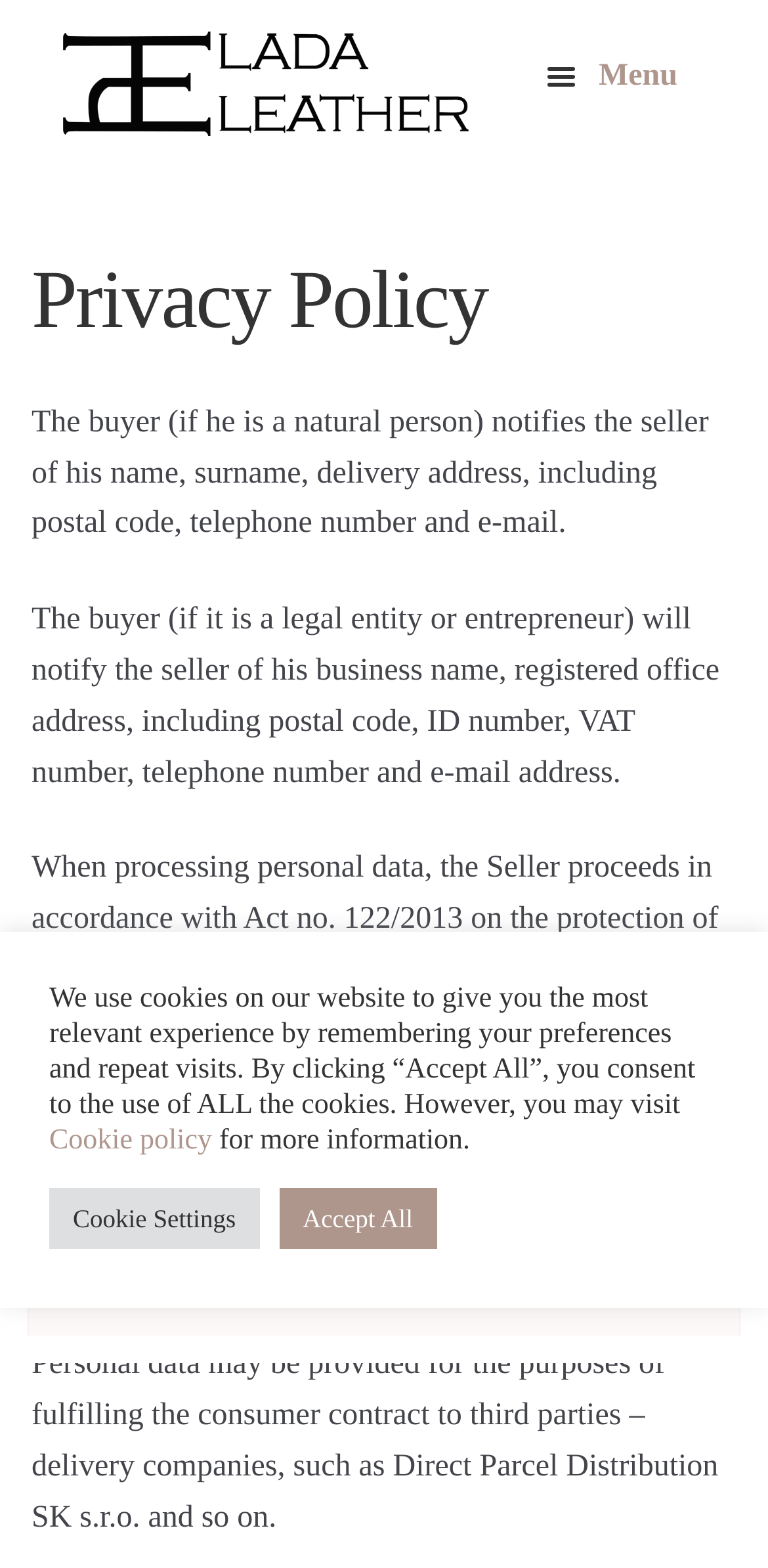Locate the bounding box coordinates of the area you need to click to fulfill this instruction: 'View Basket'. The coordinates must be in the form of four float numbers ranging from 0 to 1: [left, top, right, bottom].

[0.667, 0.749, 1.0, 0.834]